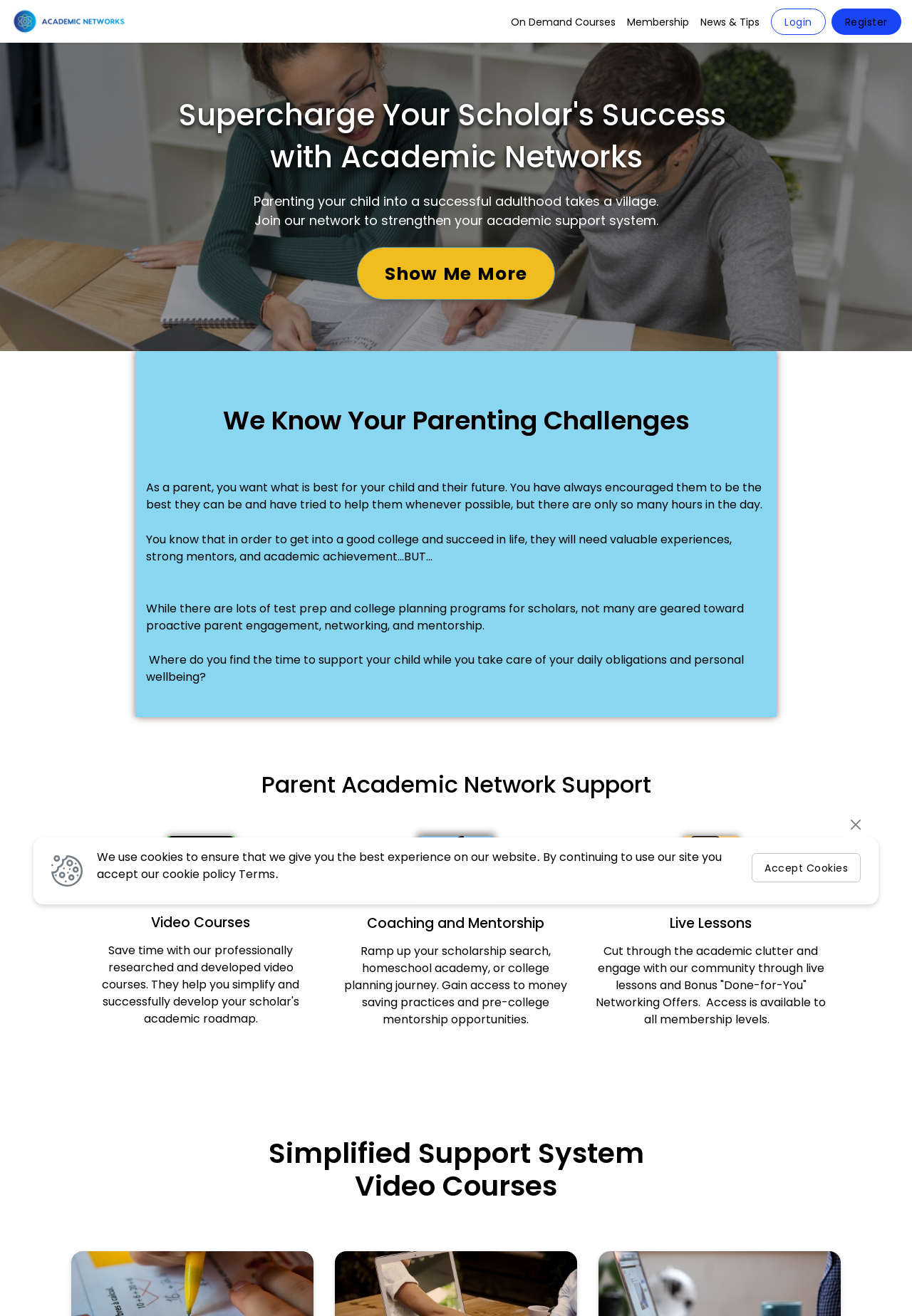Write an extensive caption that covers every aspect of the webpage.

The webpage appears to be a educational platform that offers online training and resources for parents to support their children's academic success. At the top left corner, there is a logo link, followed by a navigation menu with links to "On Demand Courses", "Membership", "News & Tips", and buttons to "Login" and "Register".

Below the navigation menu, there is a large header section with an image and a heading that reads "Supercharge Your Scholar's Success with Academic Networks". This section also contains two paragraphs of text that introduce the importance of parental support in a child's academic journey.

Further down, there are three sections that highlight the challenges of parenting, the benefits of the platform's support system, and the types of resources available. The first section has a heading "We Know Your Parenting Challenges" and contains three paragraphs of text that describe the difficulties of balancing parenting responsibilities with daily life.

The second section has a heading "Parent Academic Network Support" and features three images with corresponding headings that describe the types of resources available, including "Video Courses", "Coaching and Mentorship", and "Live Lessons". Each of these sections also contains a brief description of the resources.

At the bottom of the page, there is a section with a heading "Simplified Support System Video Courses" and a cookie policy notification with an "Accept Cookies" button and a "close cookie box" button.